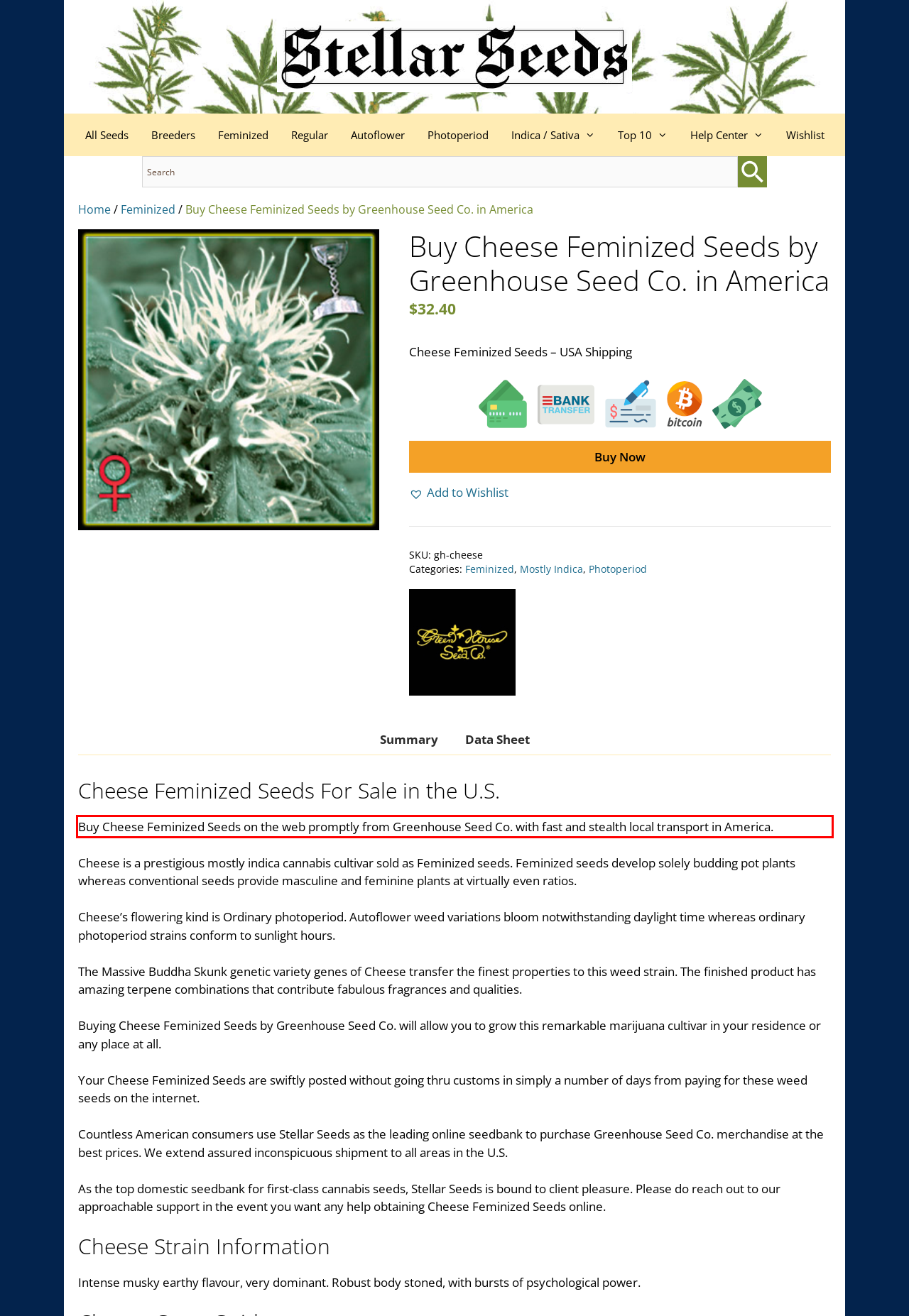Within the screenshot of a webpage, identify the red bounding box and perform OCR to capture the text content it contains.

Buy Cheese Feminized Seeds on the web promptly from Greenhouse Seed Co. with fast and stealth local transport in America.